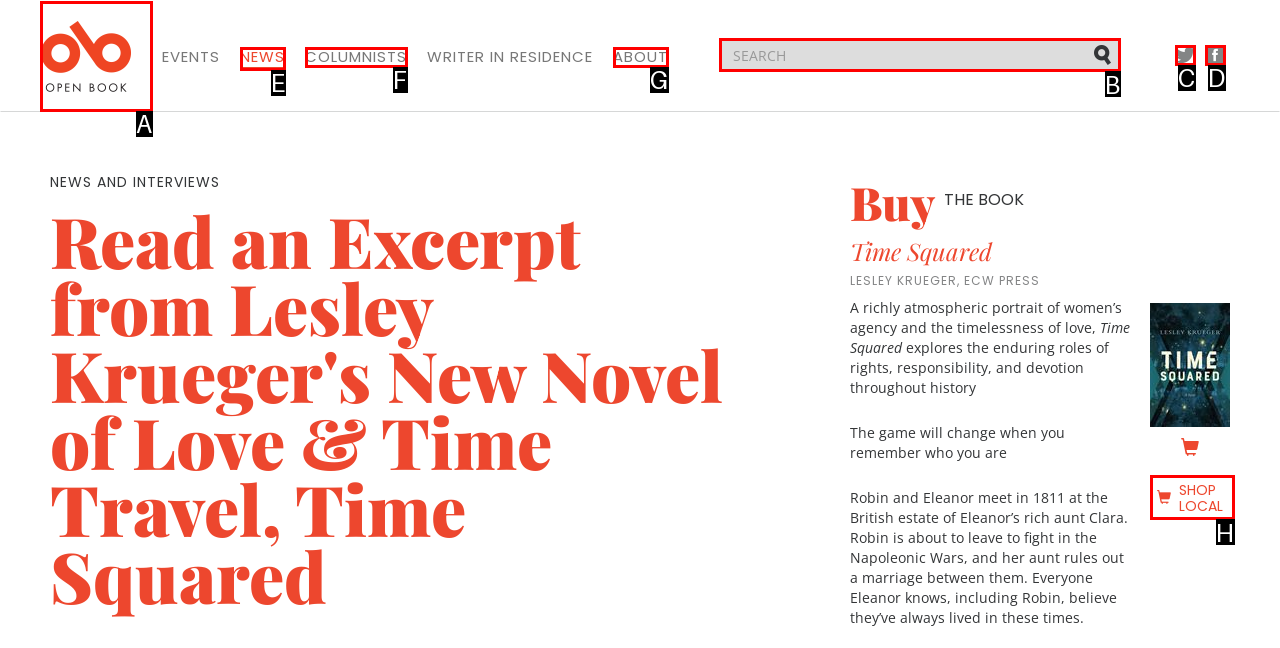Choose the letter that corresponds to the correct button to accomplish the task: Search for a book
Reply with the letter of the correct selection only.

B